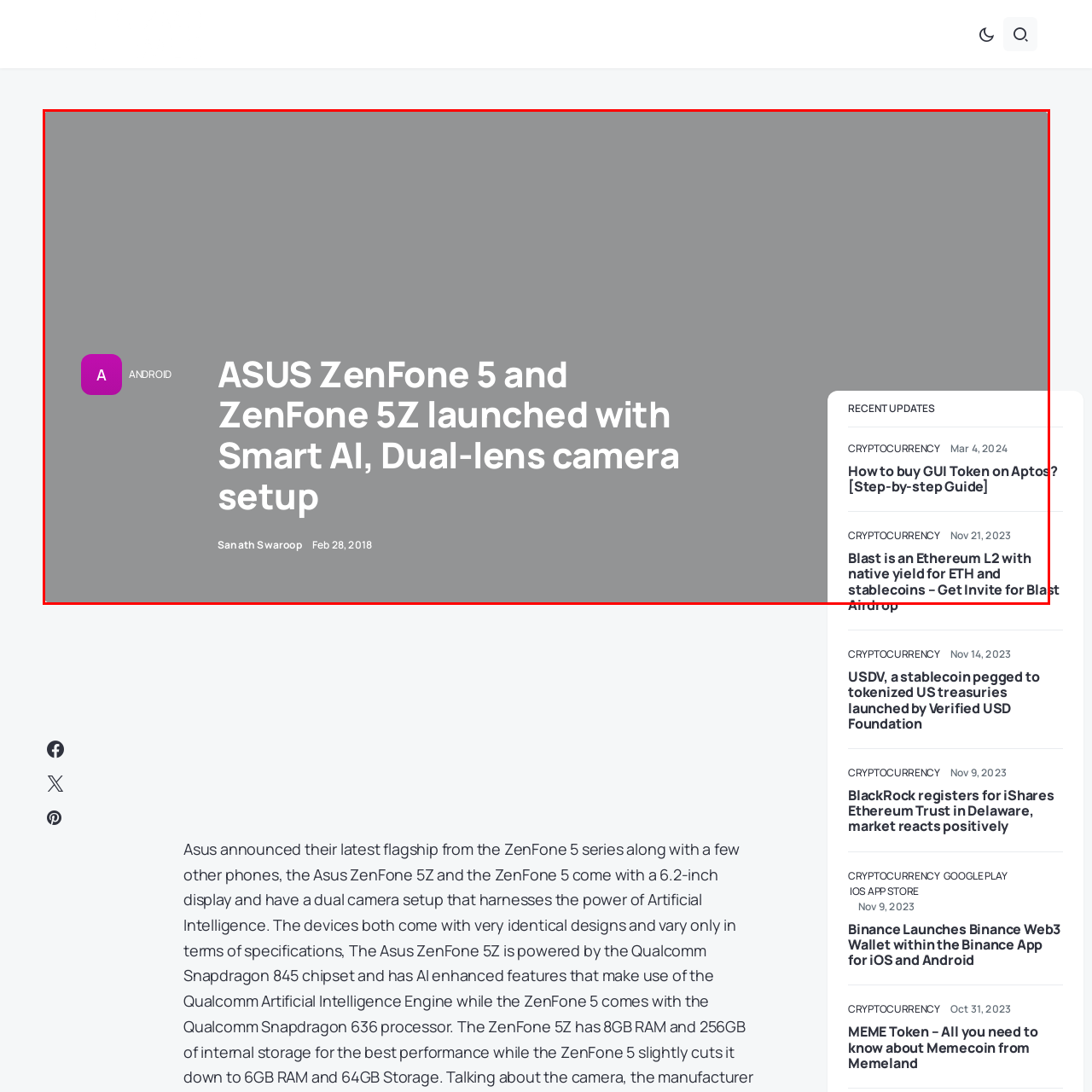Detail the visual elements present in the red-framed section of the image.

The image prominently features the title and article header for the ASUS ZenFone 5 and ZenFone 5Z announcement, which highlights key features such as Smart AI and a dual-lens camera setup. The text is displayed in a bold, modern font against a clean, neutral background, enhancing its readability. Below the title, the author's name, Sanath Swaroop, and the publication date, February 28, 2018, are included, providing context and attribution for the article. Additionally, the layout suggests a user-friendly interface, indicative of the browsing experience on Gizmo Times, where this information is situated within a broader context of recent updates related to technology and cryptocurrency.